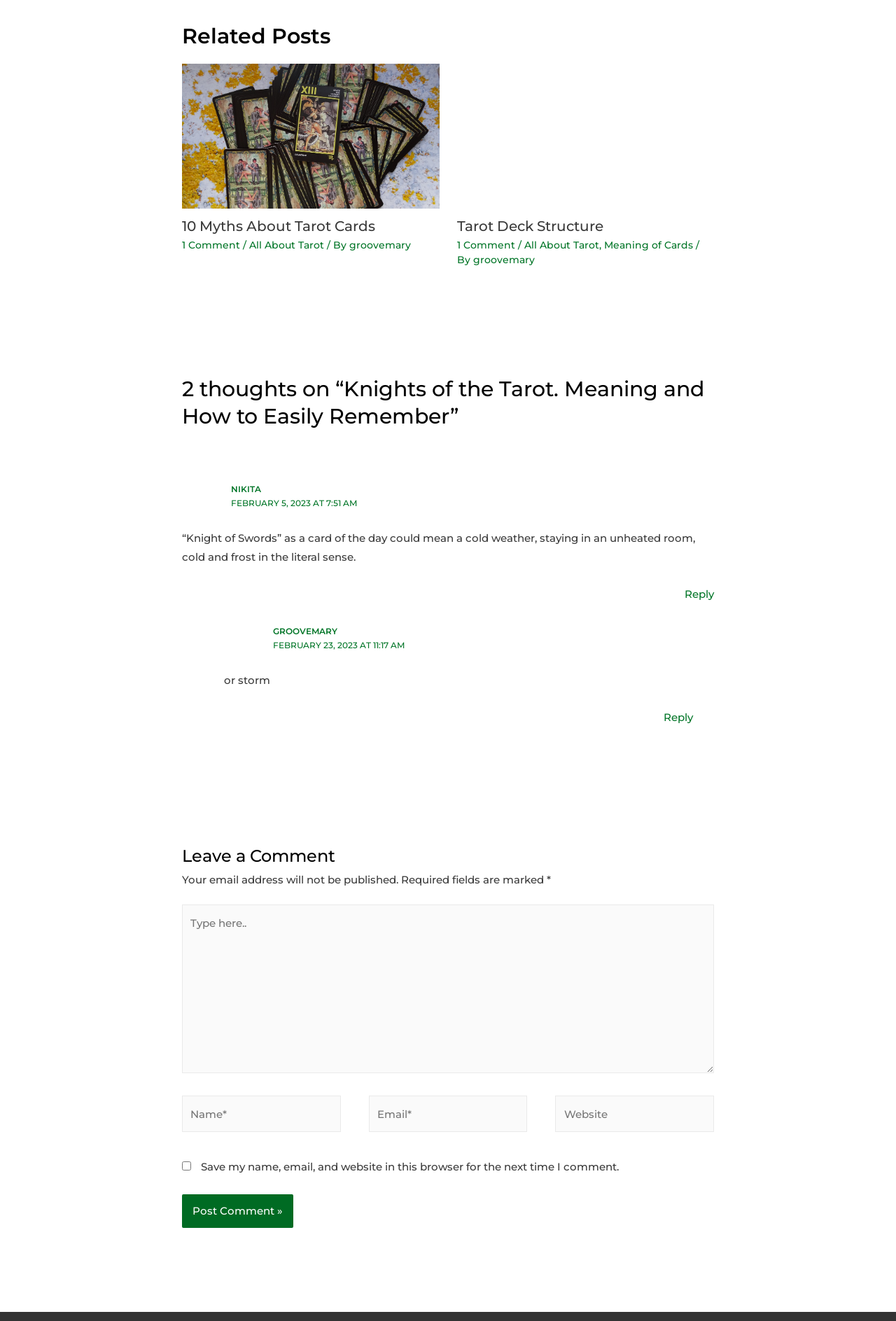Please identify the bounding box coordinates of the element that needs to be clicked to perform the following instruction: "Click on the 'Reply to Nikita' link".

[0.764, 0.445, 0.797, 0.455]